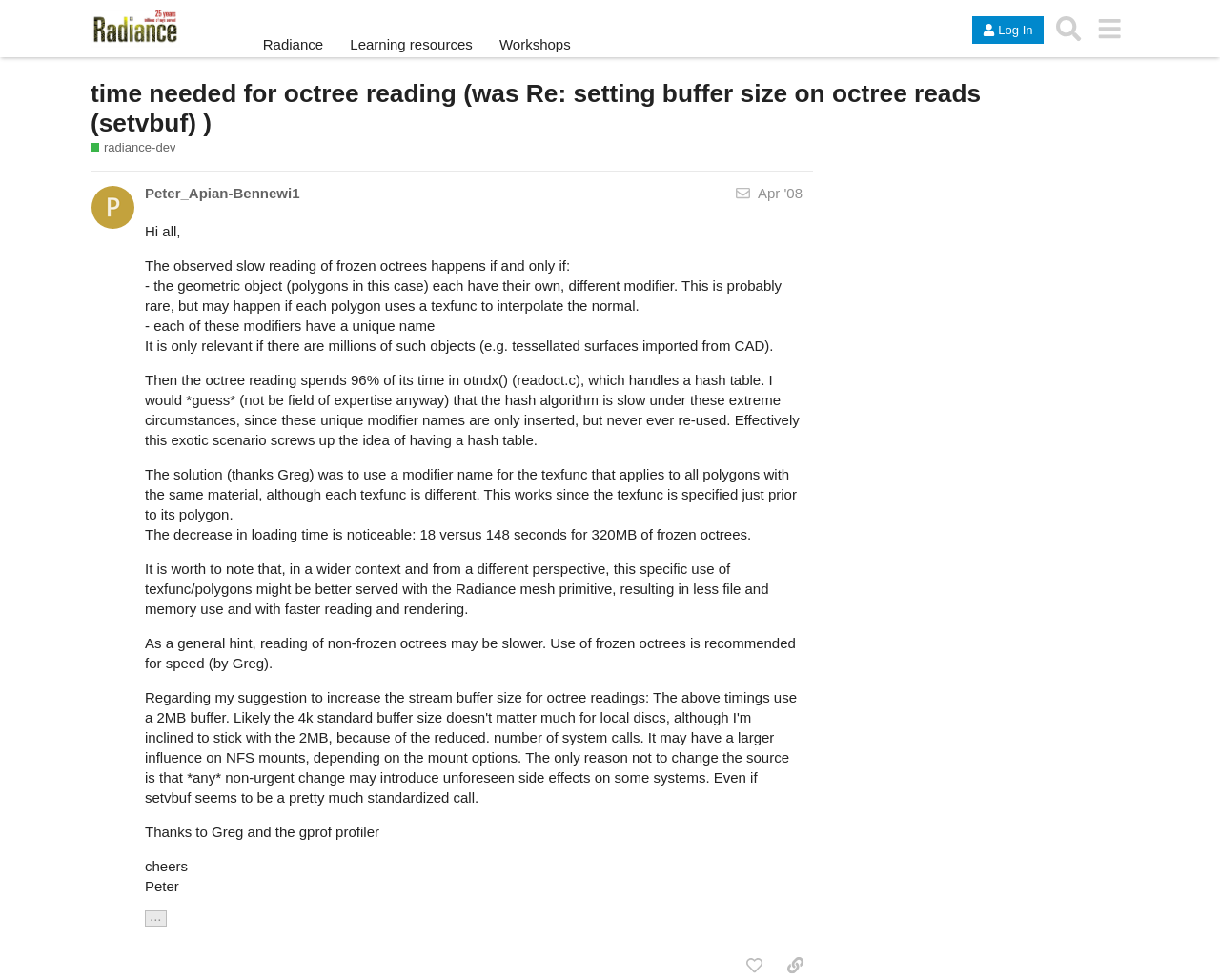Give a detailed overview of the webpage's appearance and contents.

This webpage appears to be a discussion forum or online community platform, specifically focused on Radiance software development. At the top of the page, there are three links: "Radiance", "Learning resources", and "Workshops", aligned horizontally. Below these links, there is a header section with a logo and a link to the website's homepage, "discourse.radiance-online.org", accompanied by a small image. To the right of the header section, there are two buttons: "Log In" and "Search".

The main content of the page is a discussion thread, with a heading that reads "time needed for octree reading (was Re: setting buffer size on octree reads (setvbuf) )". Below the heading, there is a link to the thread title and a link to the category "radiance-dev", which has a description that reads "Subjects related to Radiance software development, build issues, hardware platforms, and optimization."

The discussion thread itself is a long post by a user named Peter_Apian-Bennewi1, dated April 2008. The post is divided into several paragraphs, discussing the slow reading of frozen octrees in Radiance software and the solution to the problem. The text is dense and technical, with mentions of specific software functions and algorithms.

At the bottom of the post, there is a signature with the user's name, "Peter", and a link to the original email that the post was sent from. There is also a "Details" section with a disclosure triangle that can be expanded to reveal more information.